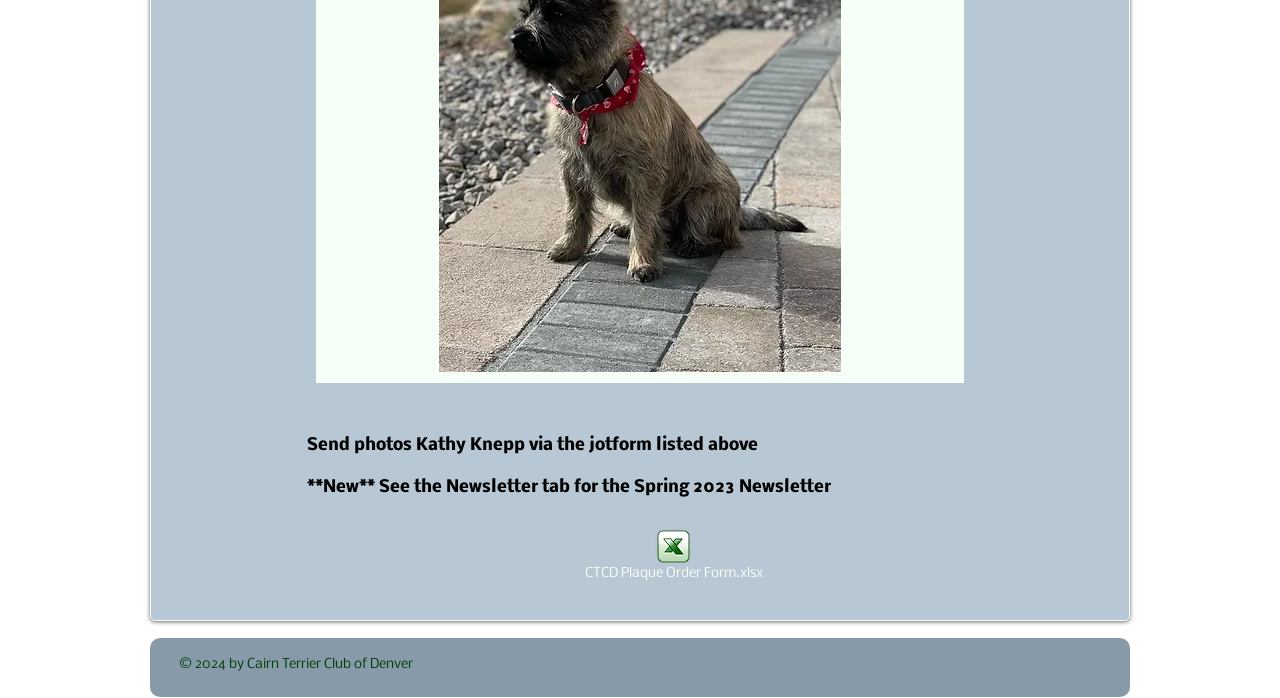Please answer the following question using a single word or phrase: How many buttons are on the top?

2